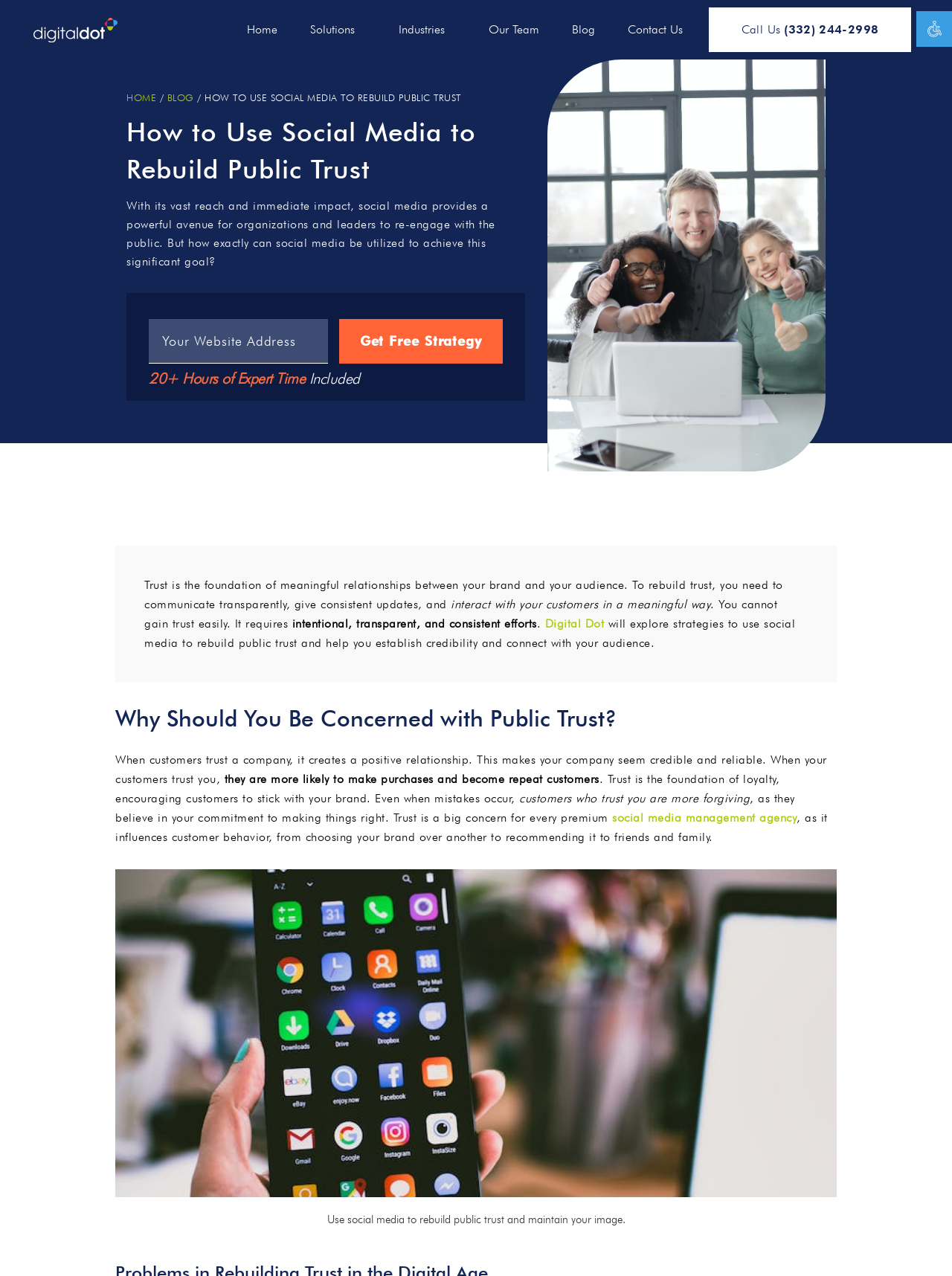Show the bounding box coordinates for the element that needs to be clicked to execute the following instruction: "Read the blog". Provide the coordinates in the form of four float numbers between 0 and 1, i.e., [left, top, right, bottom].

[0.593, 0.011, 0.633, 0.036]